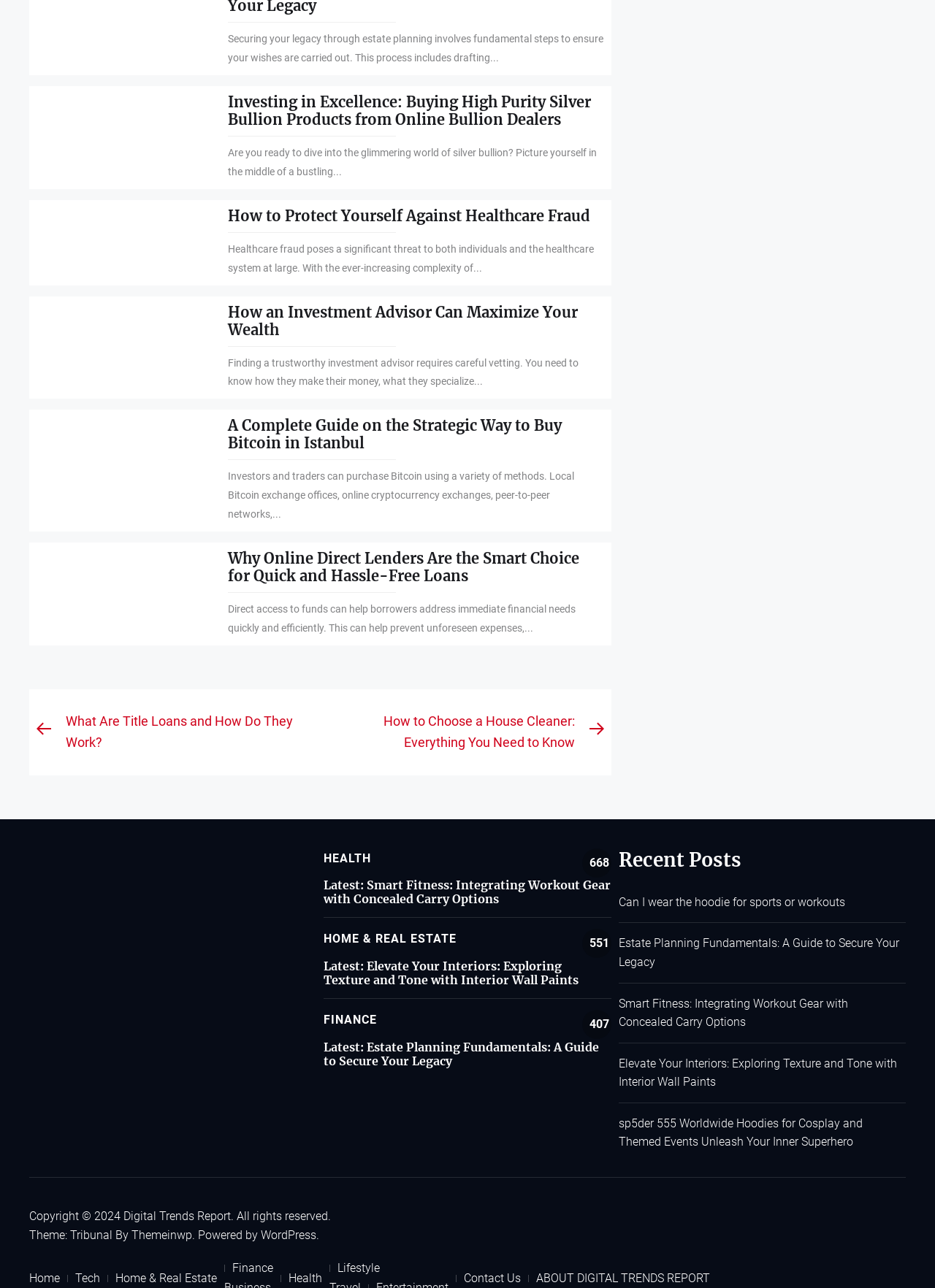Pinpoint the bounding box coordinates of the clickable element needed to complete the instruction: "Navigate to the 'Home' page". The coordinates should be provided as four float numbers between 0 and 1: [left, top, right, bottom].

[0.031, 0.985, 0.072, 1.0]